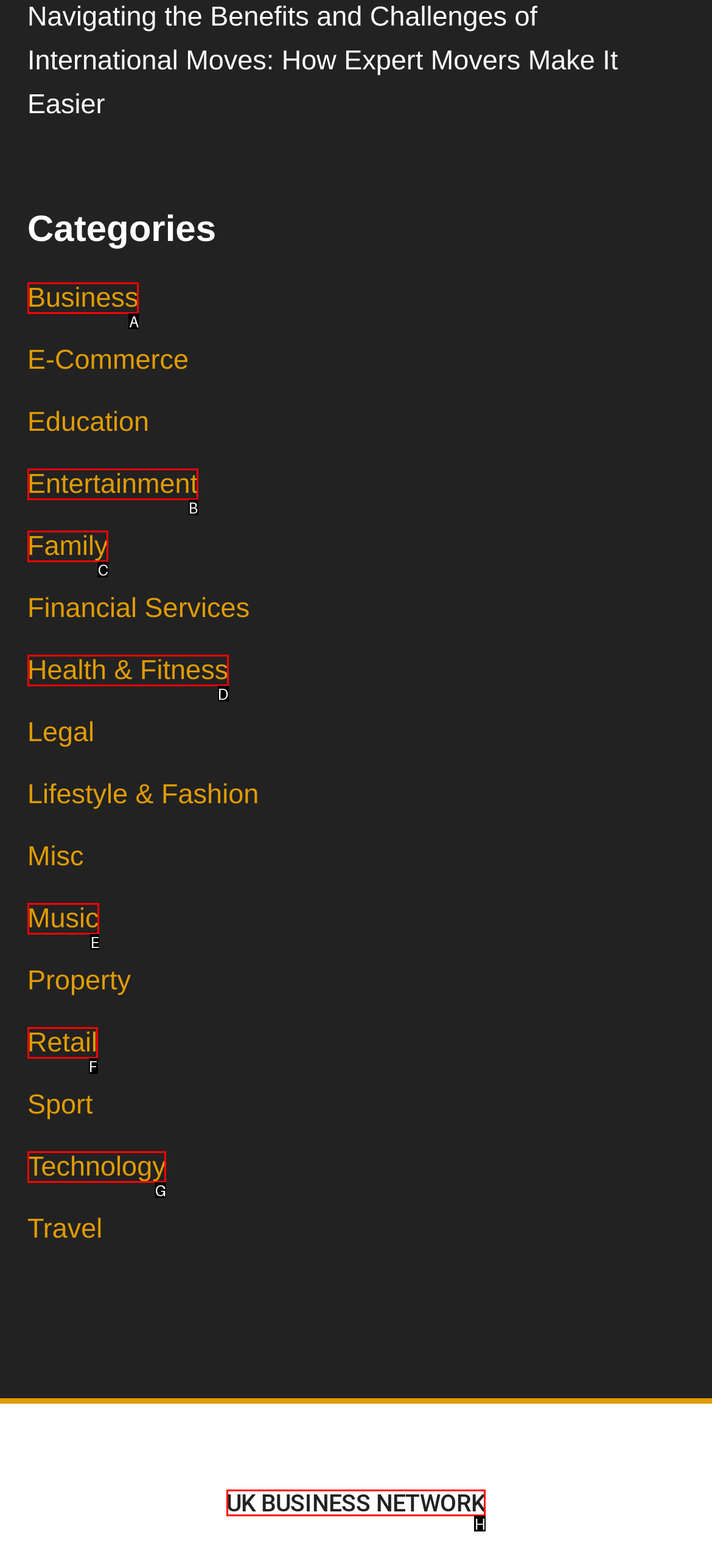Point out the letter of the HTML element you should click on to execute the task: View the 'UK BUSINESS NETWORK' page
Reply with the letter from the given options.

H